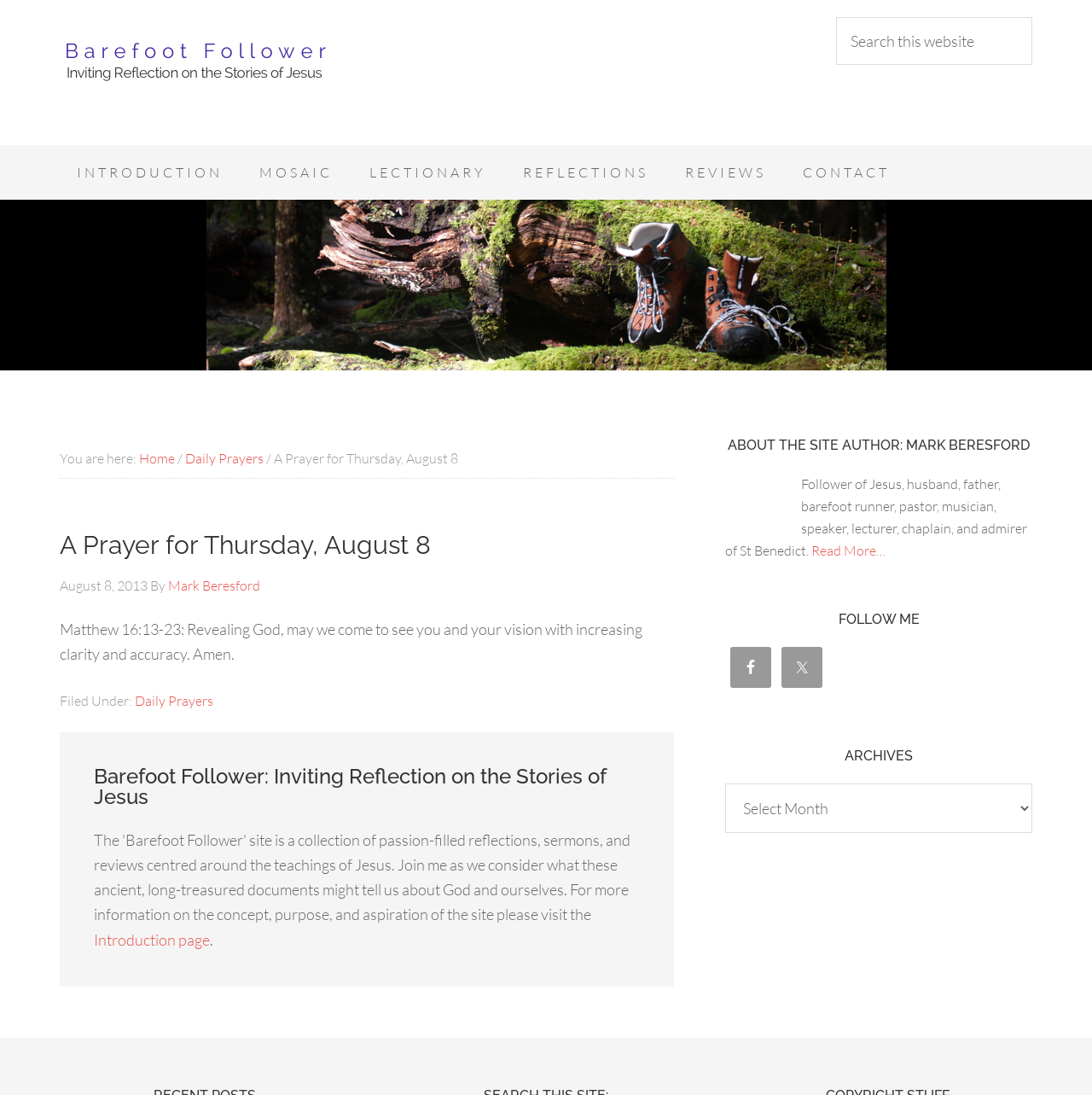Can you find the bounding box coordinates for the element to click on to achieve the instruction: "Read more about the site author"?

[0.743, 0.495, 0.811, 0.511]